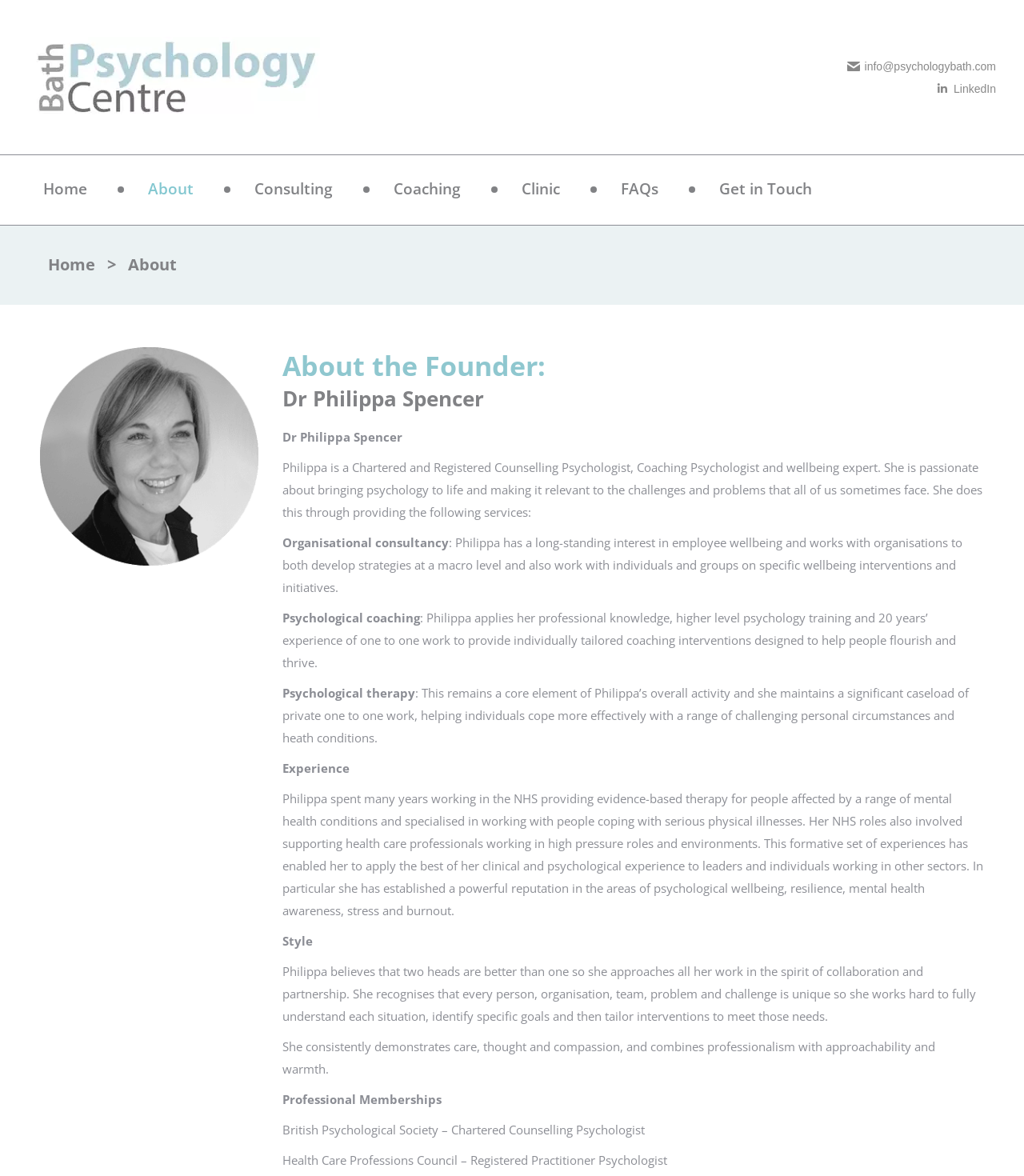What is the name of the founder of The Bath Psychology Centre?
Give a single word or phrase as your answer by examining the image.

Dr Philippa Spencer